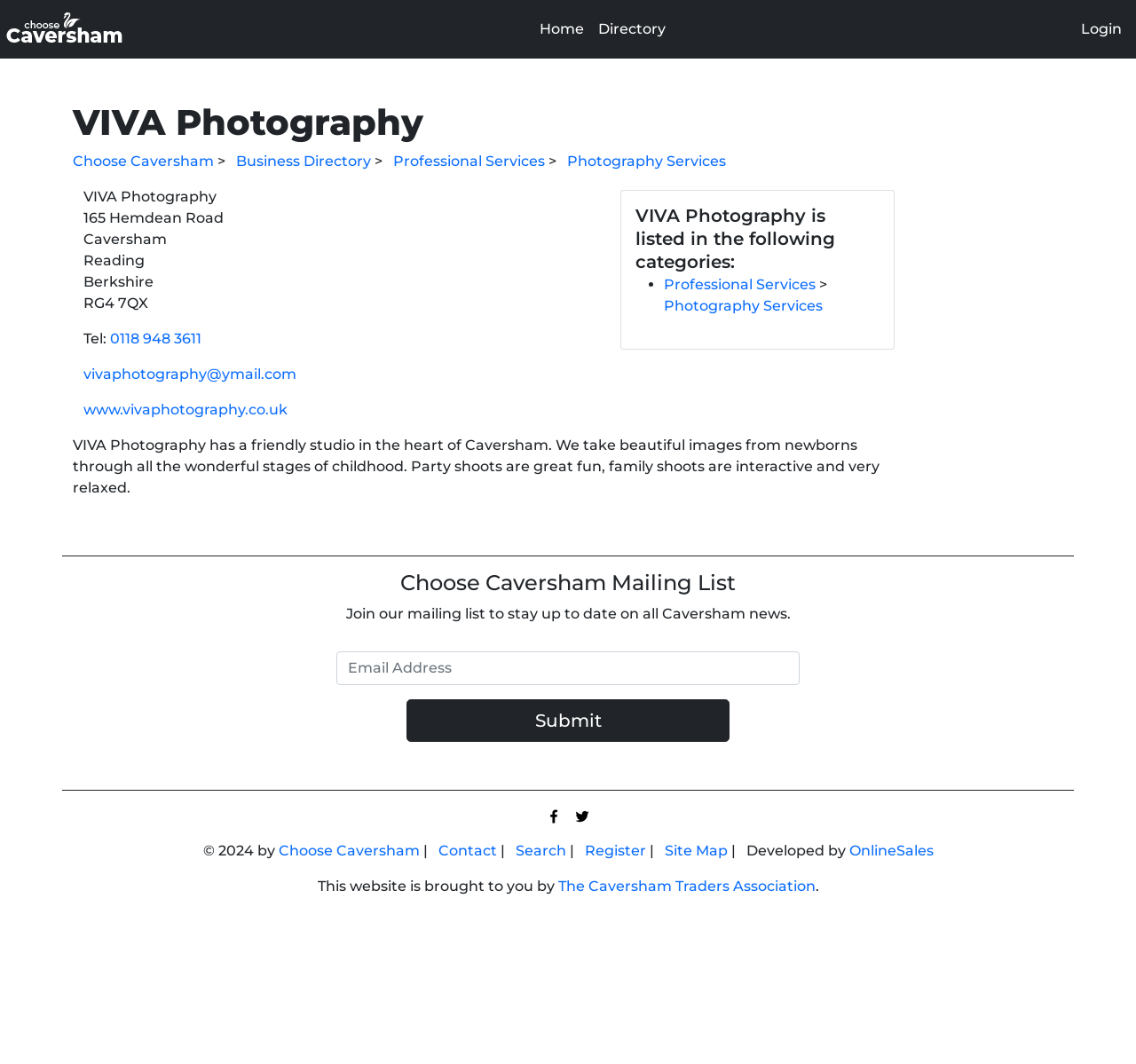Identify the bounding box coordinates for the UI element described as: "Professional Services". The coordinates should be provided as four floats between 0 and 1: [left, top, right, bottom].

[0.346, 0.143, 0.48, 0.159]